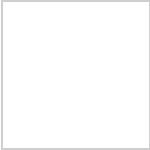Please provide a detailed answer to the question below based on the screenshot: 
What is the purpose of the hikers' pause?

The caption states that the tranquil pause allows the hikers to recharge before continuing their exploration, suggesting that the purpose of their pause is to rest and regain energy.